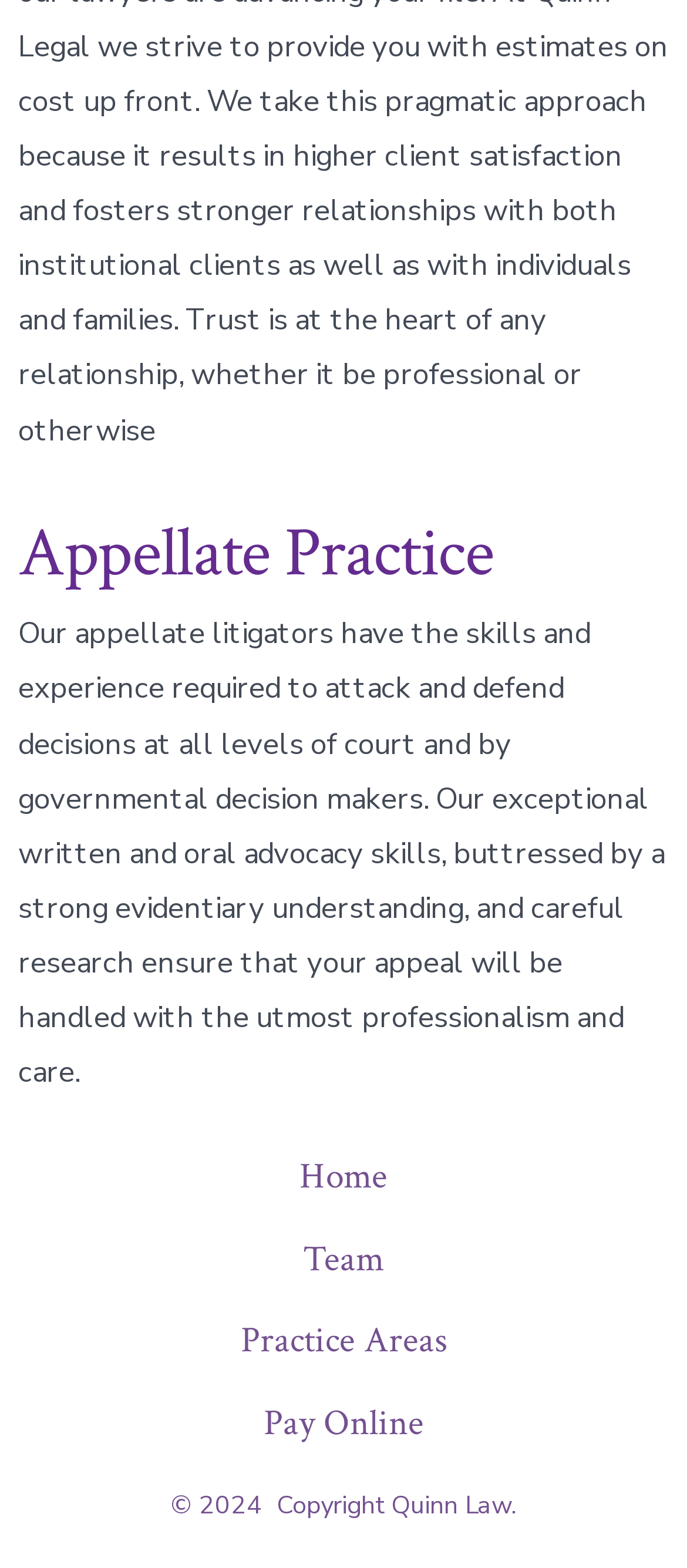Using the details in the image, give a detailed response to the question below:
How many links are in the footer menu?

The footer menu contains links to 'Home', 'Team', 'Practice Areas', and 'Pay Online', which can be counted as 4 links in total.